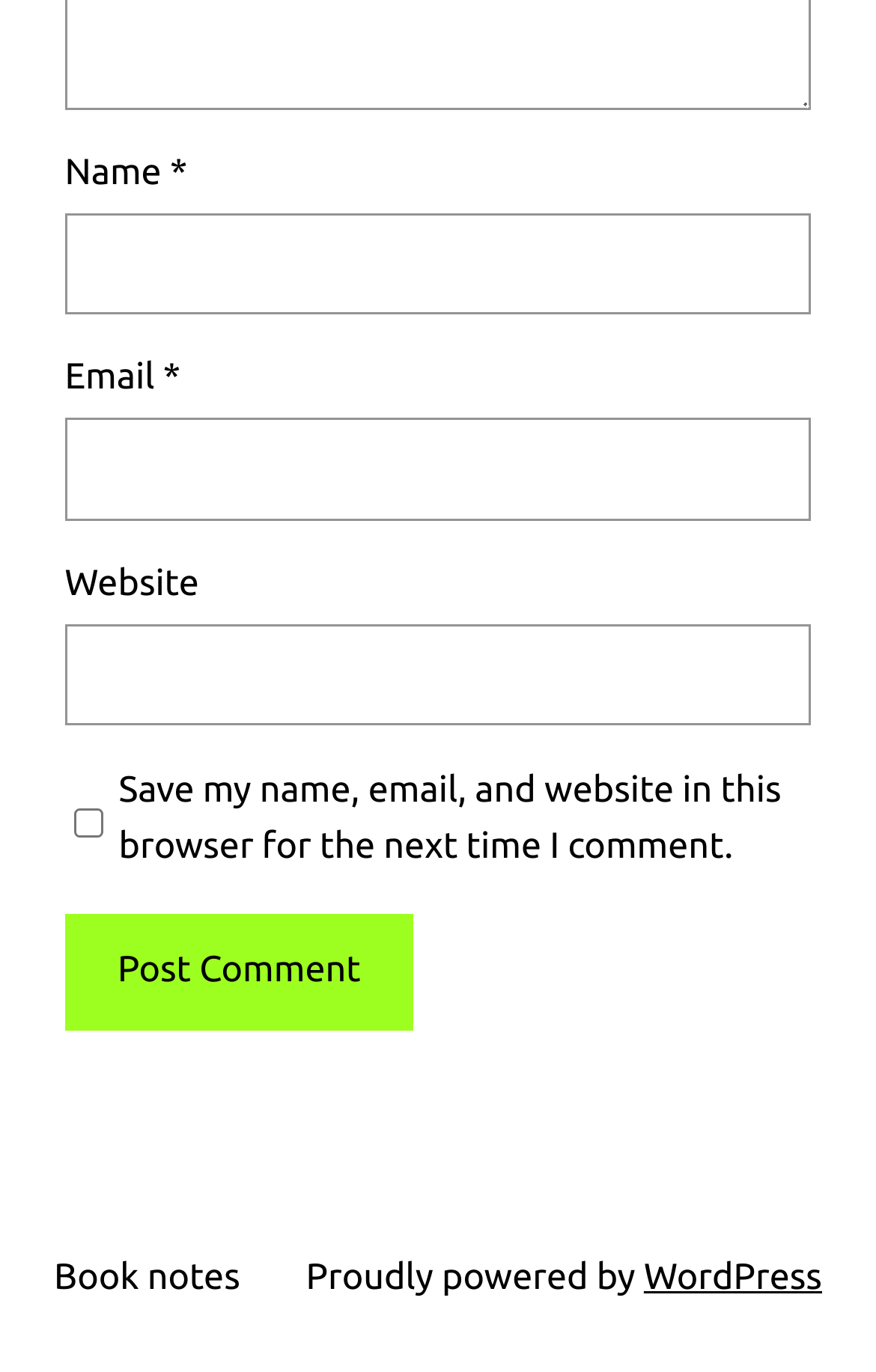What is the purpose of the checkbox in the comment form?
Look at the screenshot and respond with a single word or phrase.

Save comment info